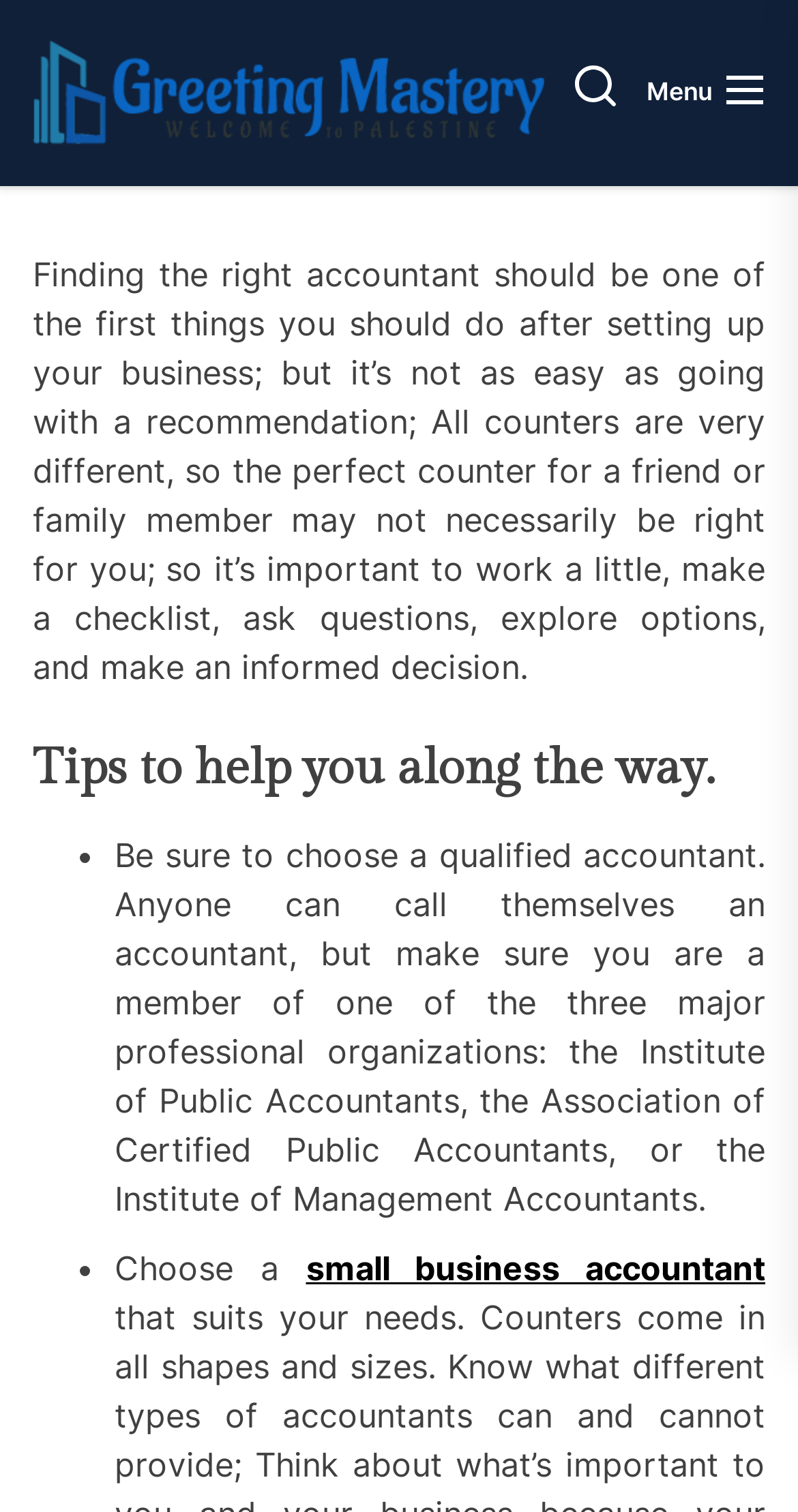With reference to the image, please provide a detailed answer to the following question: What is the importance of finding the right accountant?

The webpage emphasizes that finding the right accountant is crucial, but it's not a straightforward process. It's not enough to simply take a recommendation from someone else, as what works for one person may not work for another. This suggests that careful consideration and research are necessary to find the right accountant for one's business.